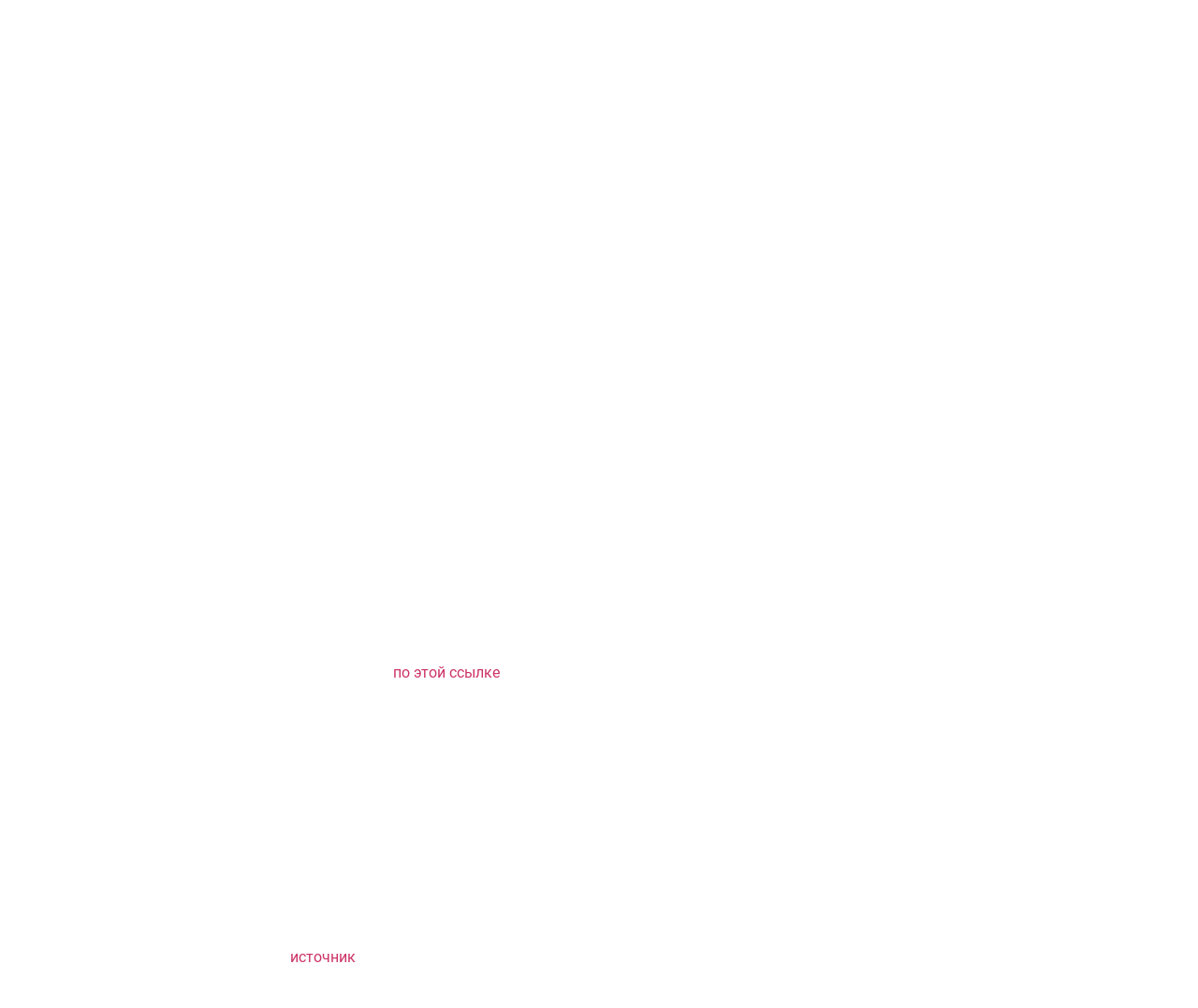Examine the image carefully and respond to the question with a detailed answer: 
What is the topic of the webpage?

The webpage appears to be discussing the Windows 10 update, specifically the 1903 release date and how to download it. The content includes instructions on creating a virtual machine and installing the update.